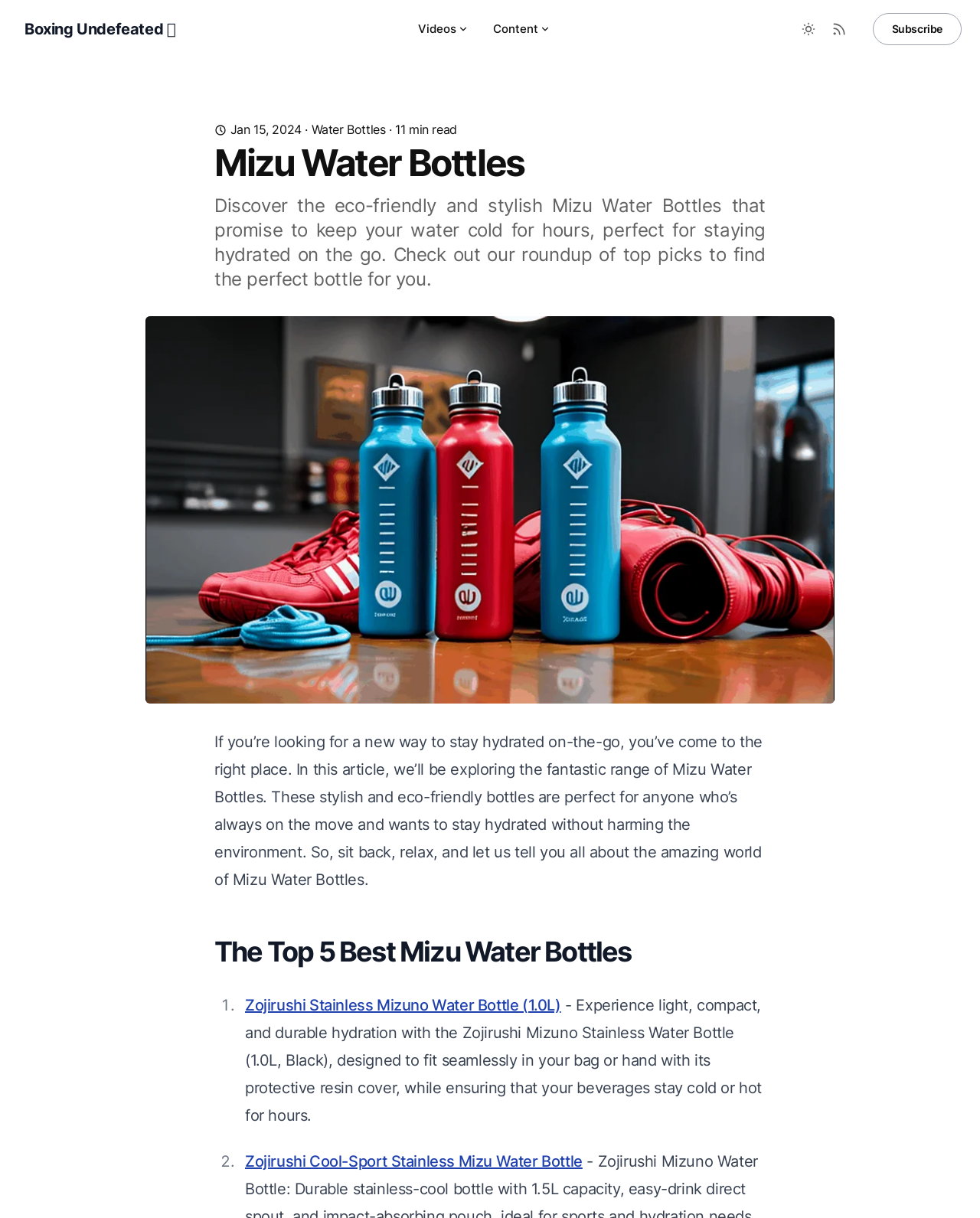Provide a short answer using a single word or phrase for the following question: 
What is the benefit of Zojirushi Mizuno Stainless Water Bottle?

Light, compact, and durable hydration